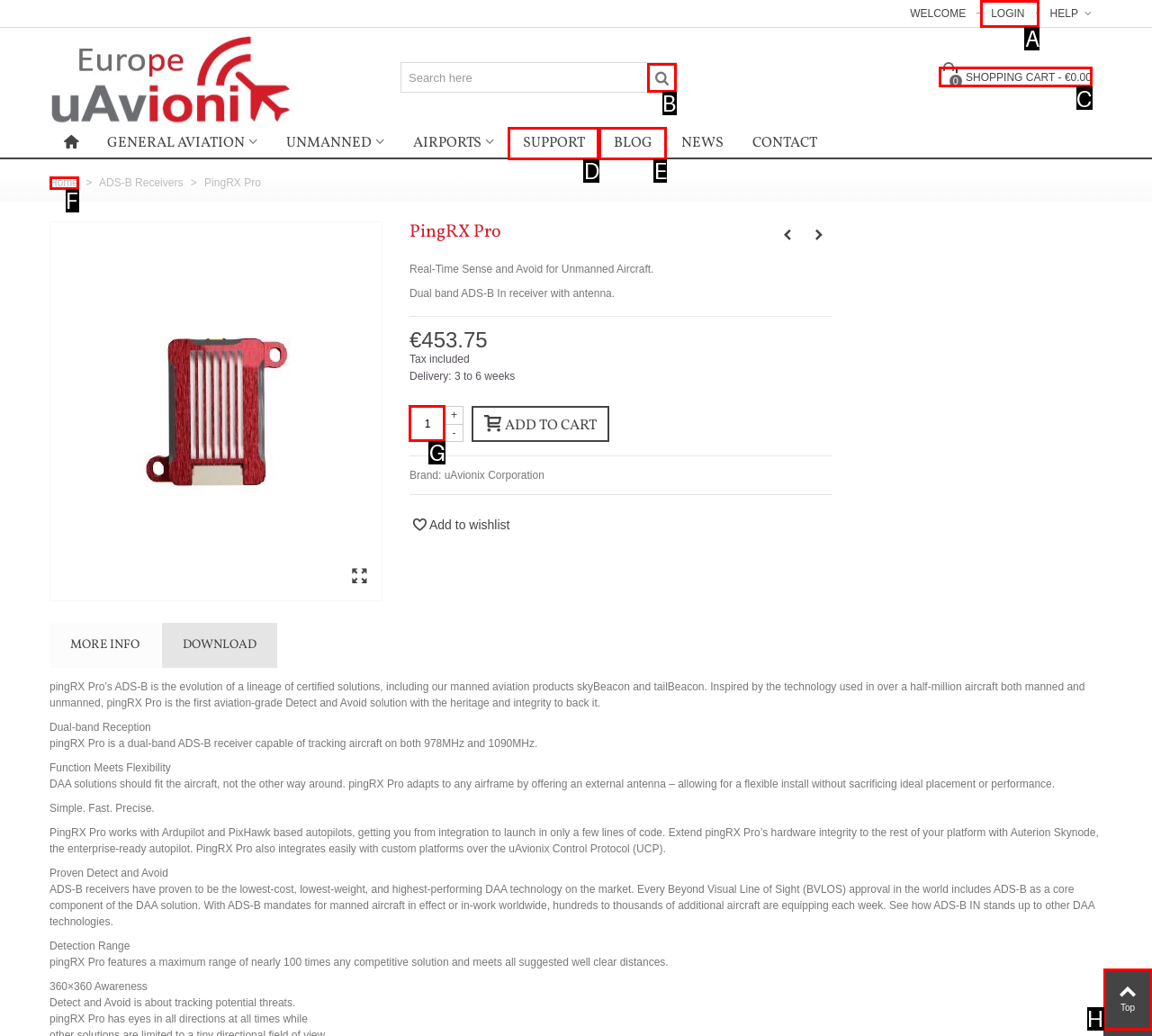Indicate the letter of the UI element that should be clicked to accomplish the task: View shopping cart. Answer with the letter only.

C